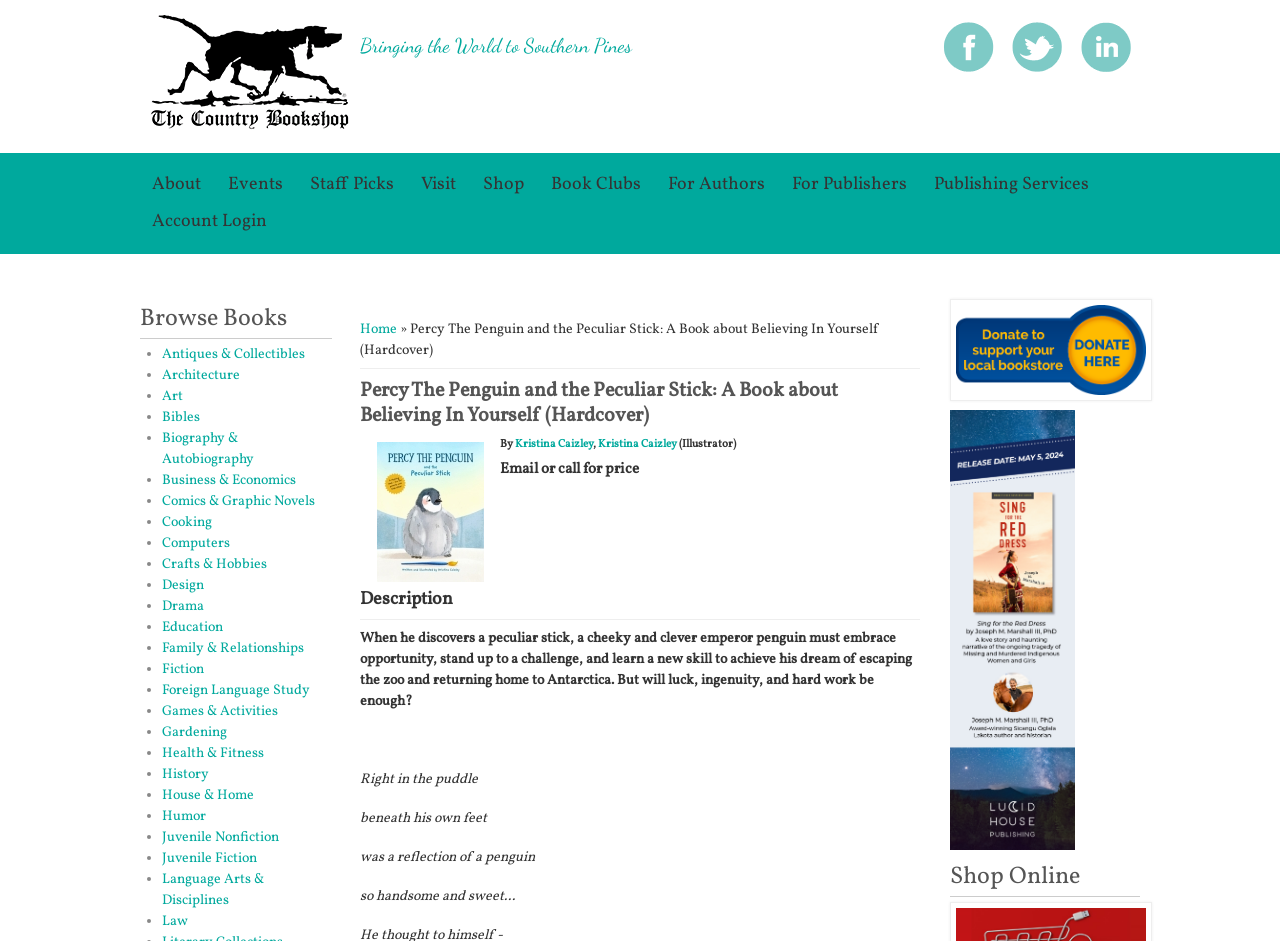Please identify the bounding box coordinates of the element's region that should be clicked to execute the following instruction: "Click on 'Home'". The bounding box coordinates must be four float numbers between 0 and 1, i.e., [left, top, right, bottom].

[0.117, 0.125, 0.273, 0.146]